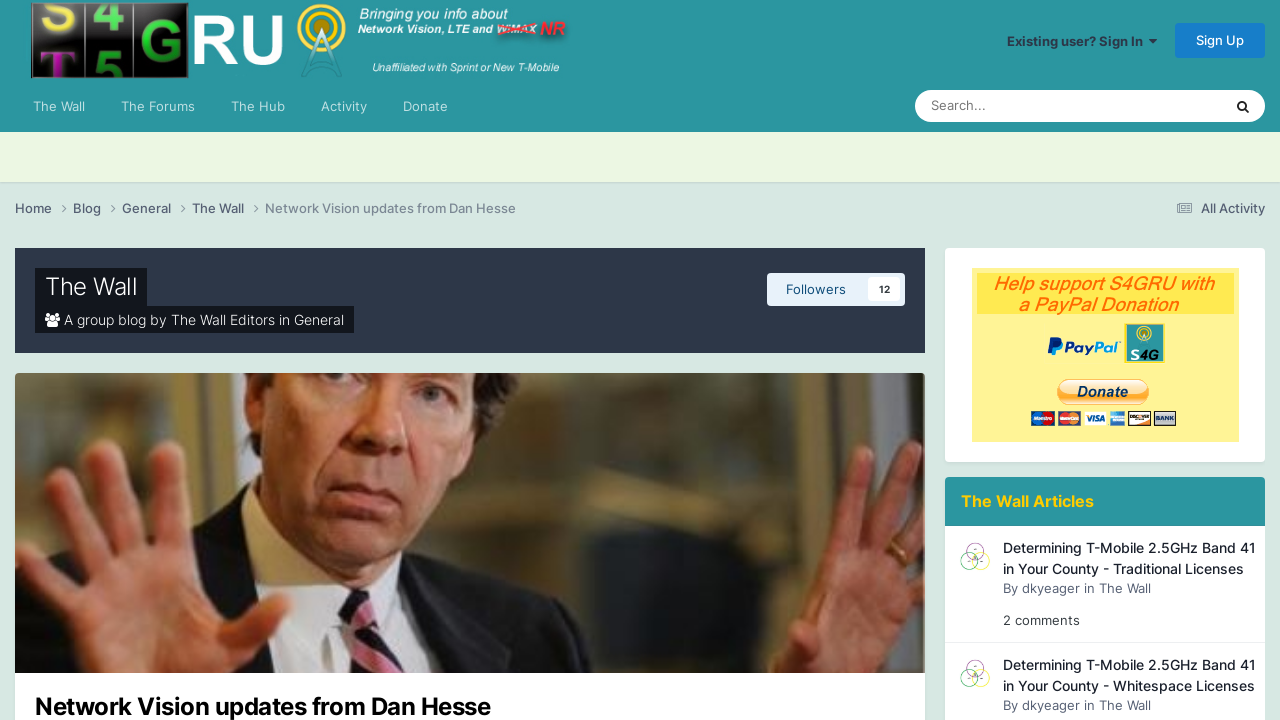Please provide the bounding box coordinate of the region that matches the element description: The Wall. Coordinates should be in the format (top-left x, top-left y, bottom-right x, bottom-right y) and all values should be between 0 and 1.

[0.859, 0.806, 0.899, 0.828]